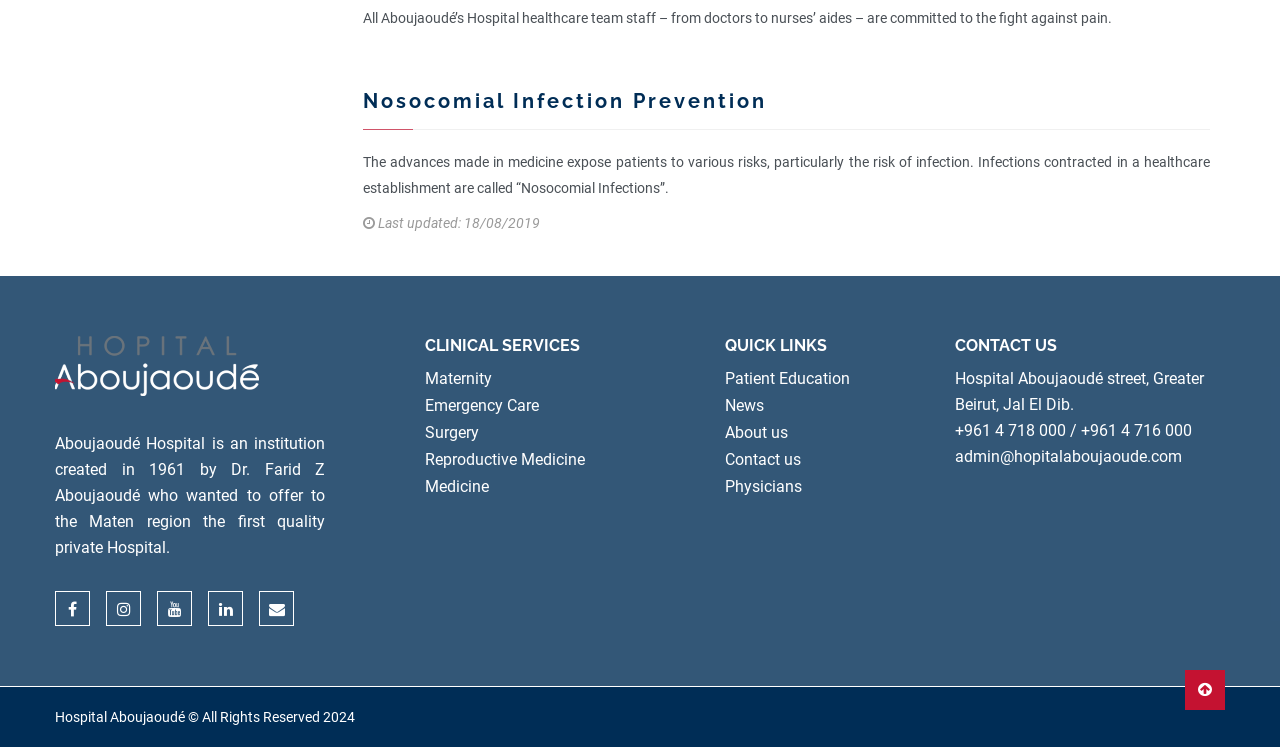What is the purpose of the hospital staff?
Refer to the image and provide a concise answer in one word or phrase.

Fight against pain